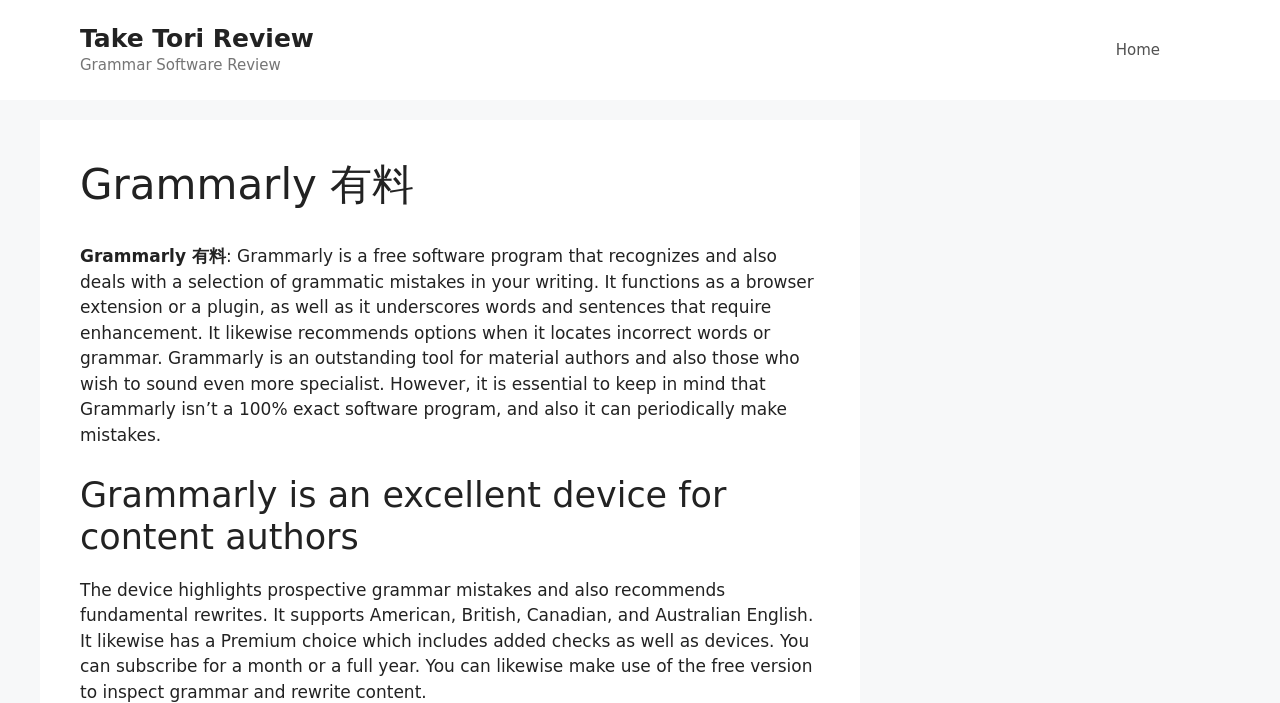Predict the bounding box for the UI component with the following description: "Take Tori Review".

[0.062, 0.034, 0.245, 0.075]